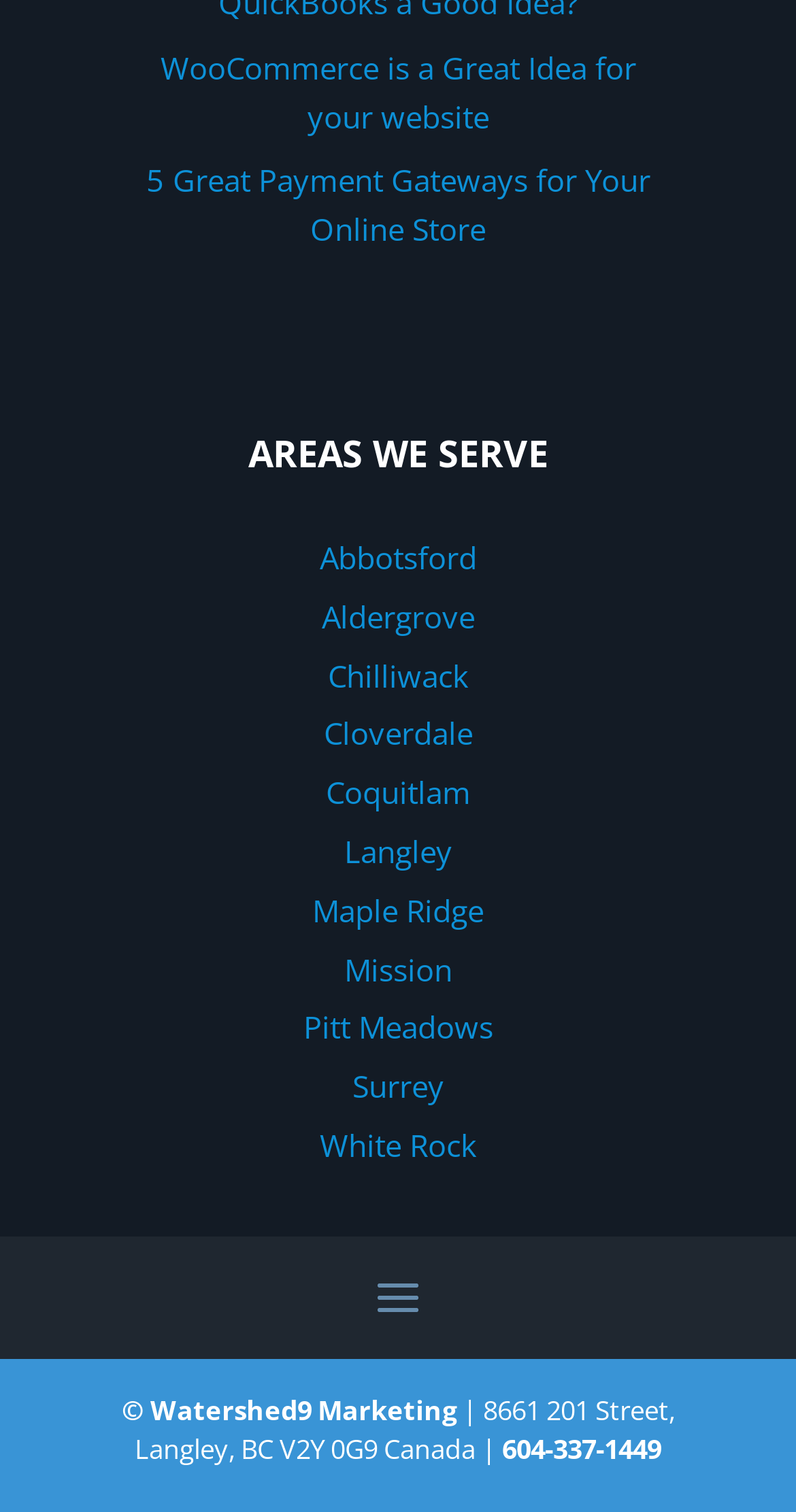Show the bounding box coordinates of the region that should be clicked to follow the instruction: "Go to Abbotsford."

[0.401, 0.355, 0.599, 0.382]